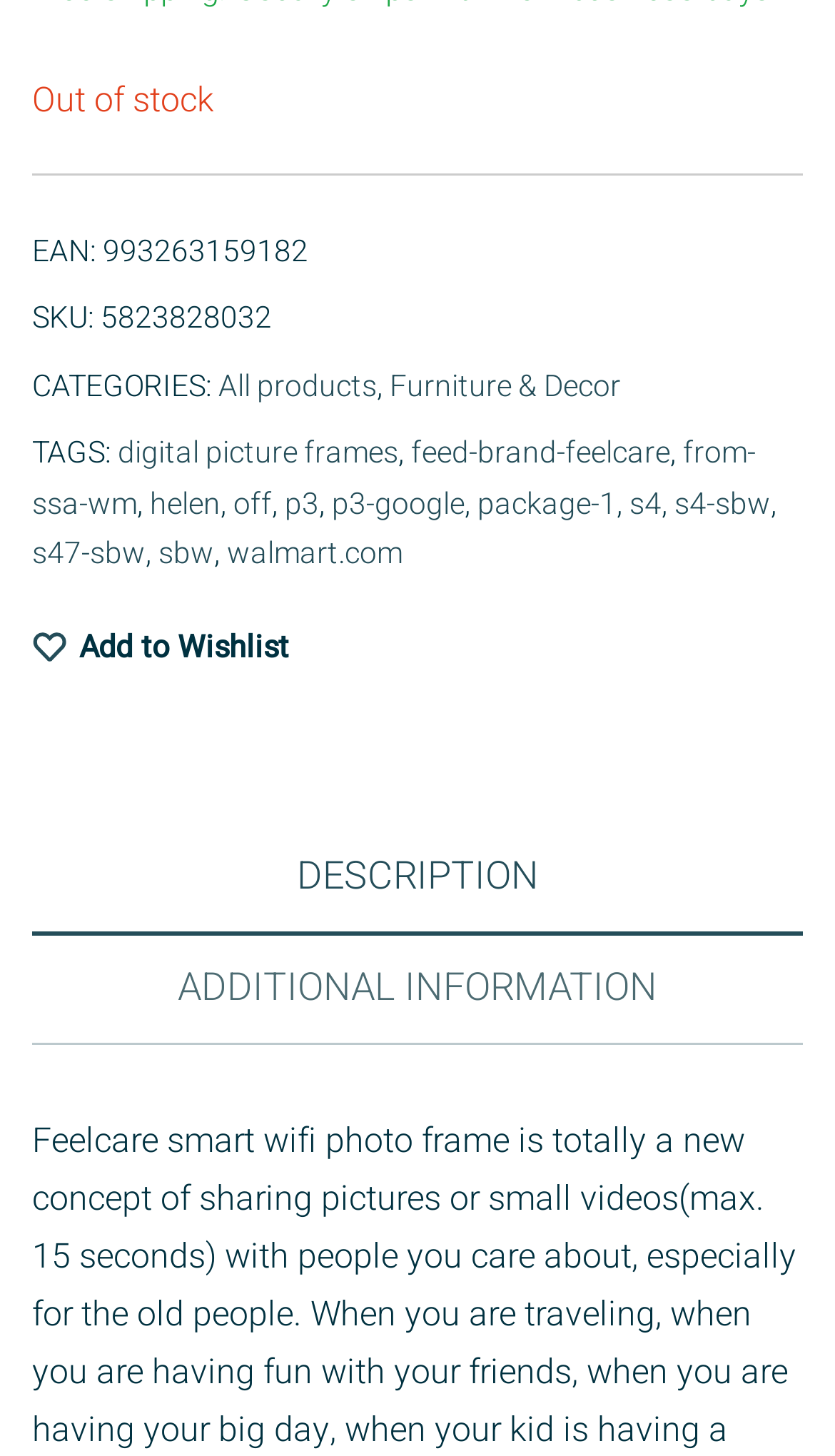What is the status of the product?
Using the details from the image, give an elaborate explanation to answer the question.

The status of the product can be determined by looking at the StaticText element with the text 'Out of stock' at the top of the webpage, which indicates that the product is currently unavailable.